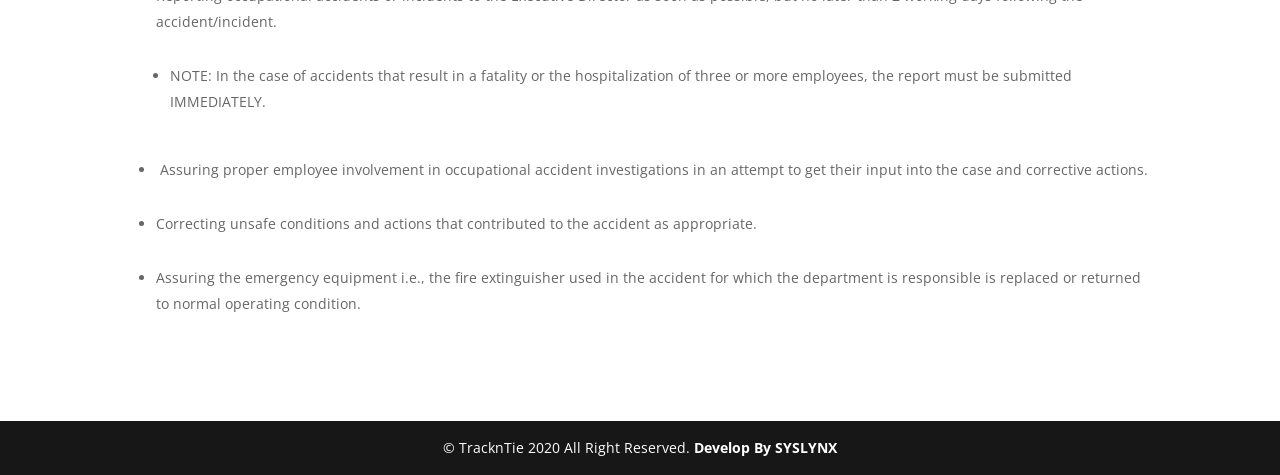Can you find the bounding box coordinates for the UI element given this description: "Develop By SYSLYNX"? Provide the coordinates as four float numbers between 0 and 1: [left, top, right, bottom].

[0.542, 0.923, 0.654, 0.963]